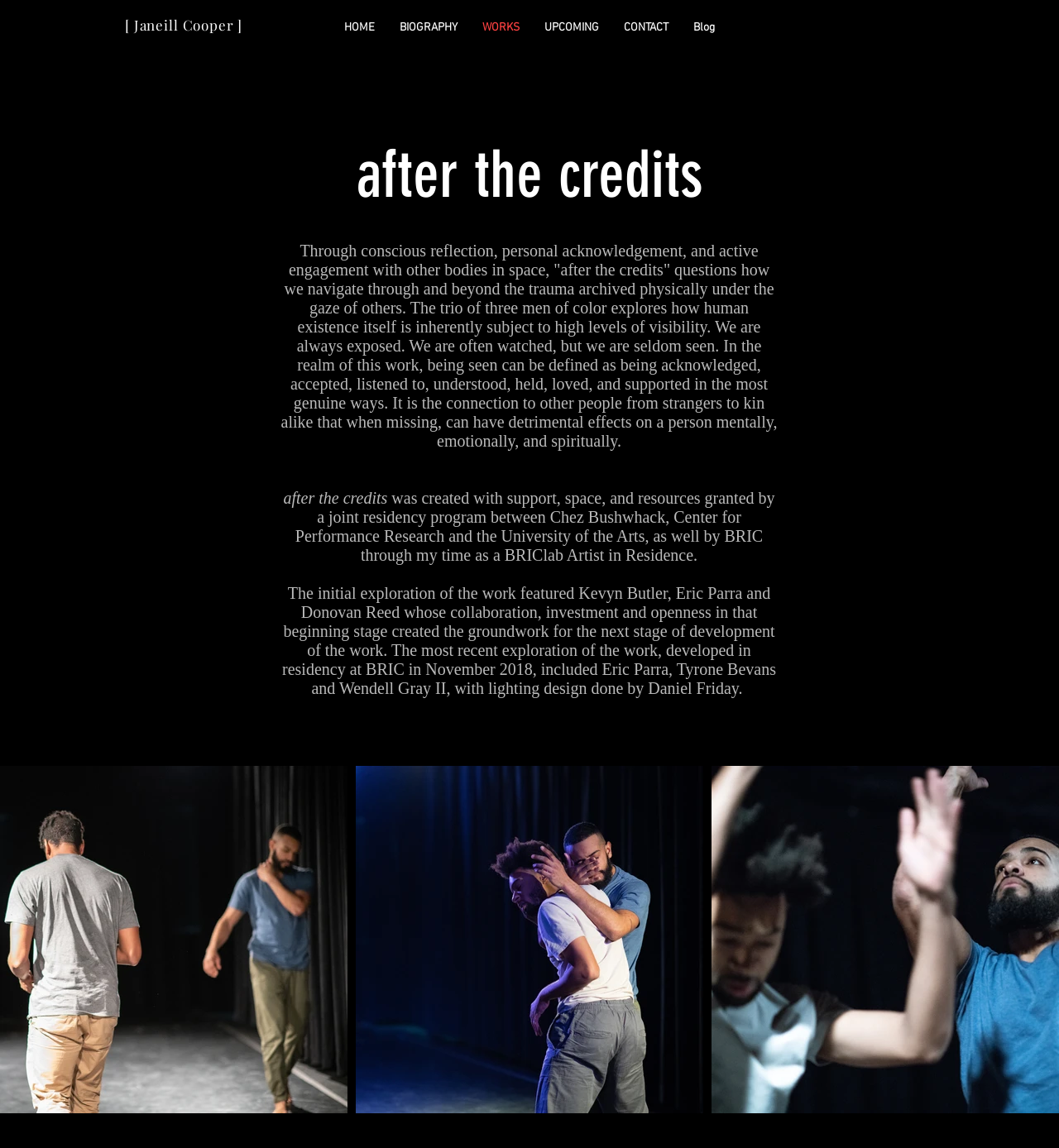What is the name of the artist?
Refer to the image and provide a one-word or short phrase answer.

Janeill Cooper